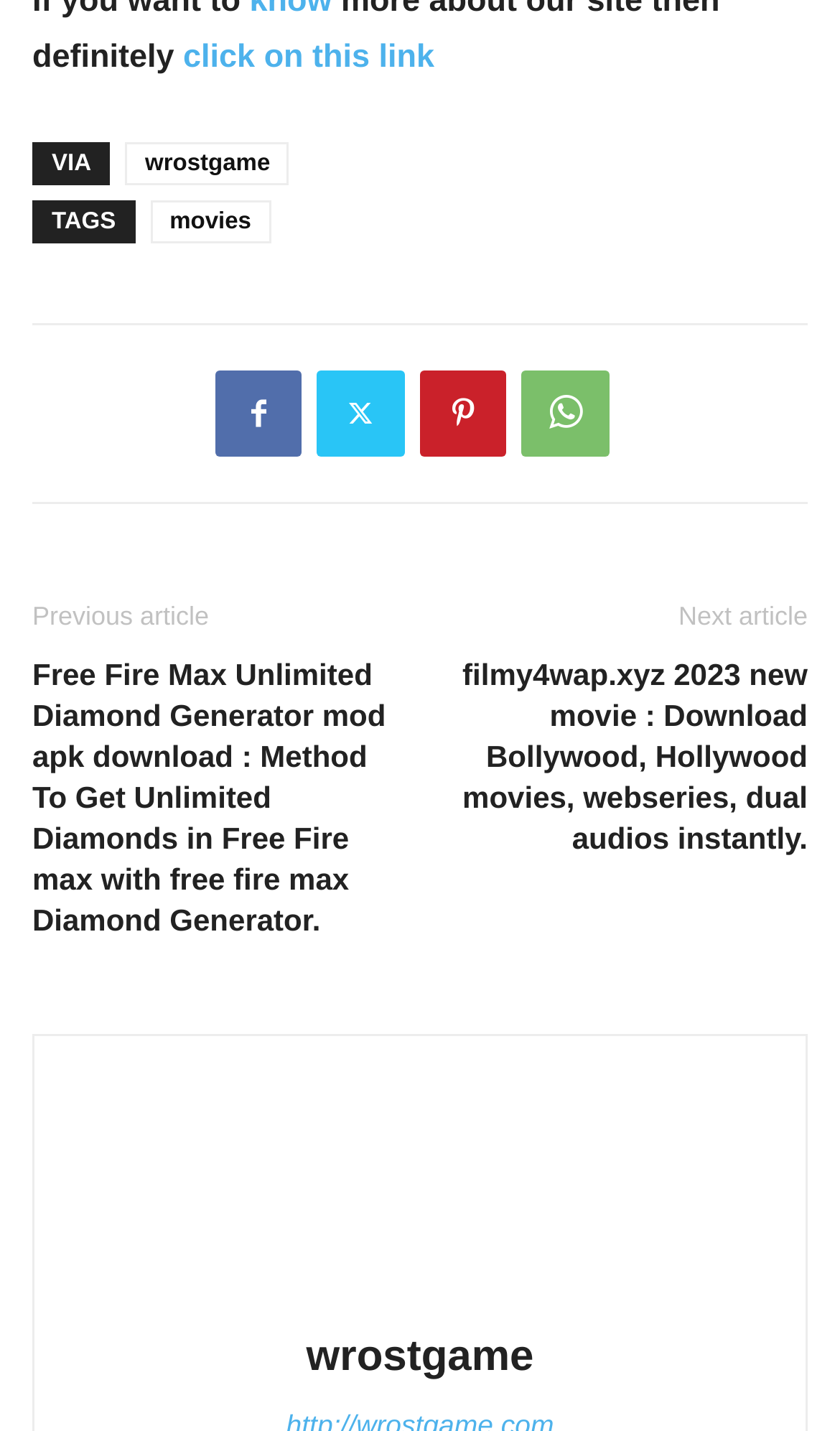Please identify the bounding box coordinates of the element's region that I should click in order to complete the following instruction: "click on the link to the previous article". The bounding box coordinates consist of four float numbers between 0 and 1, i.e., [left, top, right, bottom].

[0.038, 0.42, 0.249, 0.441]